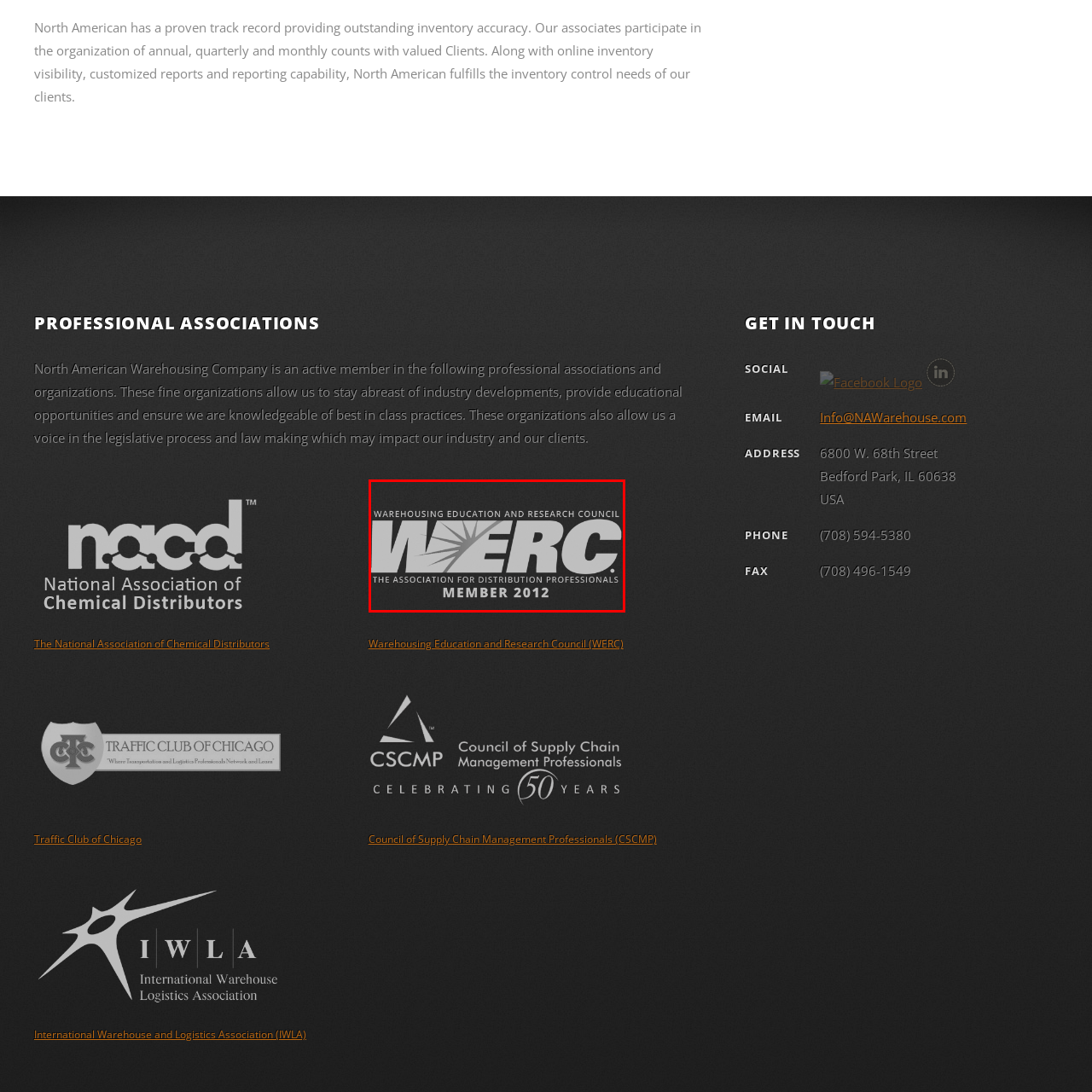Examine the image indicated by the red box and respond with a single word or phrase to the following question:
In what year did WERC become a member?

2012